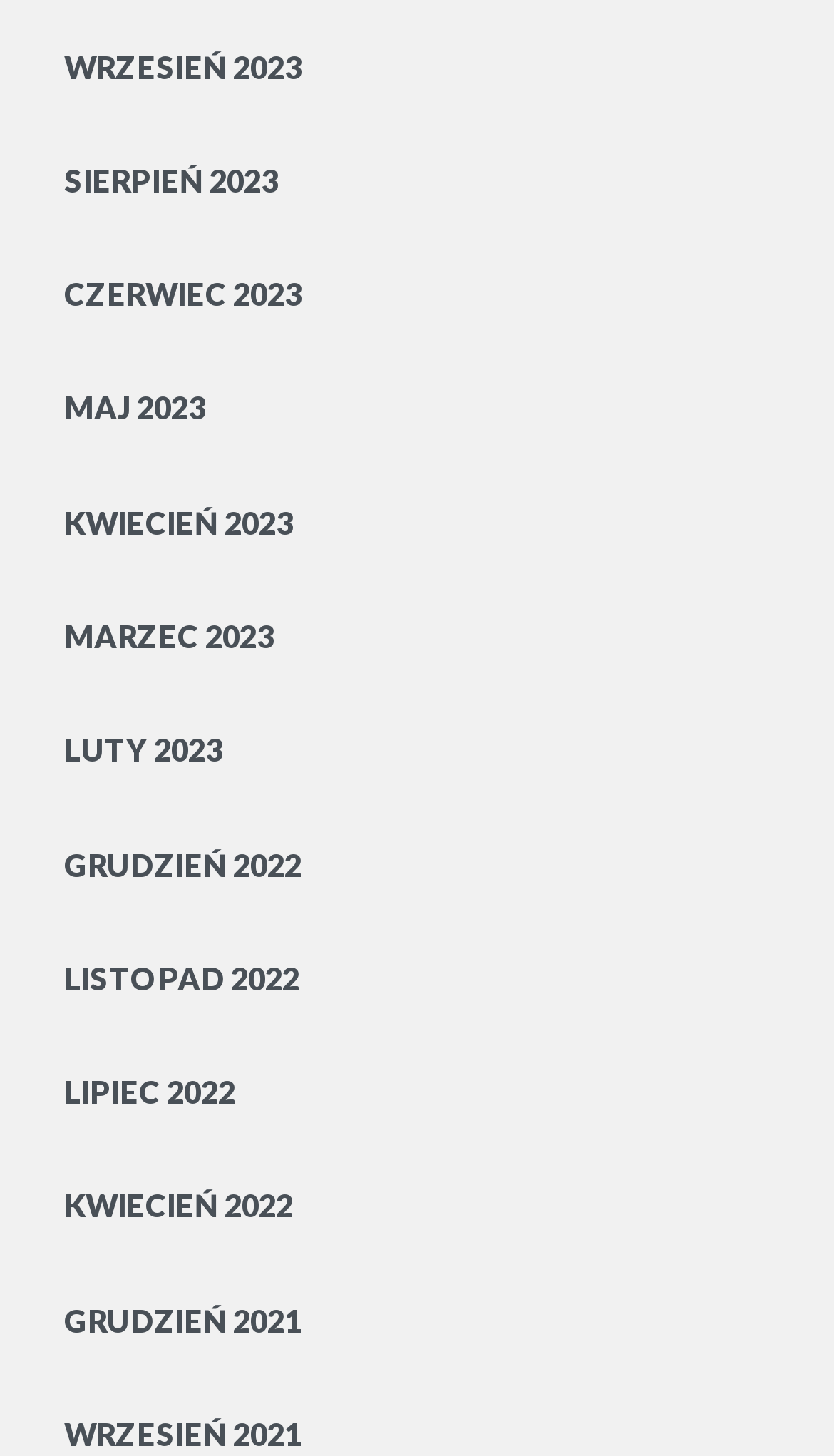What is the earliest month listed?
Look at the image and respond with a single word or a short phrase.

GRUDZIEŃ 2021